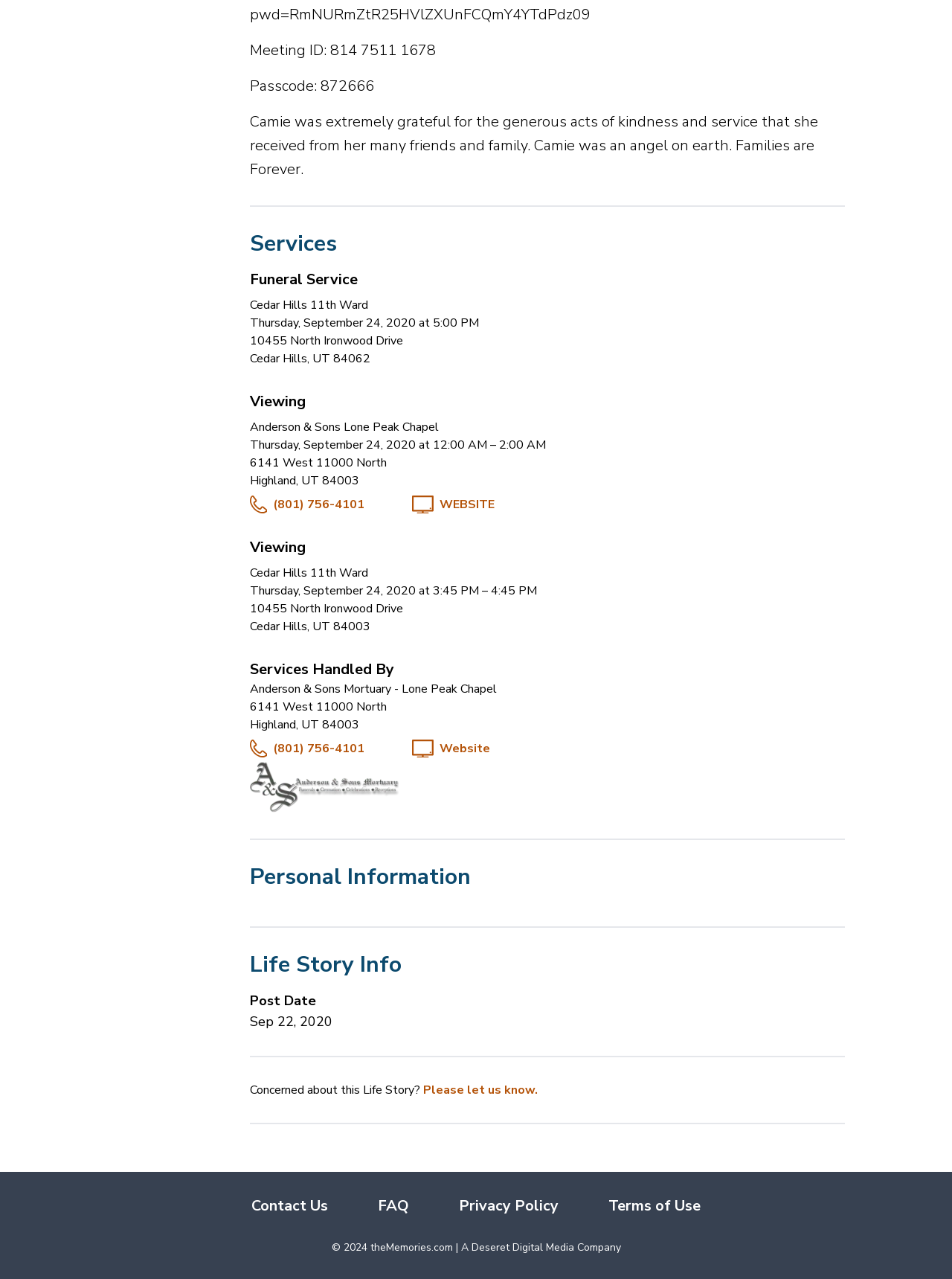What is the phone number of Anderson & Sons Mortuary - Lone Peak Chapel? Examine the screenshot and reply using just one word or a brief phrase.

(801) 756-4101